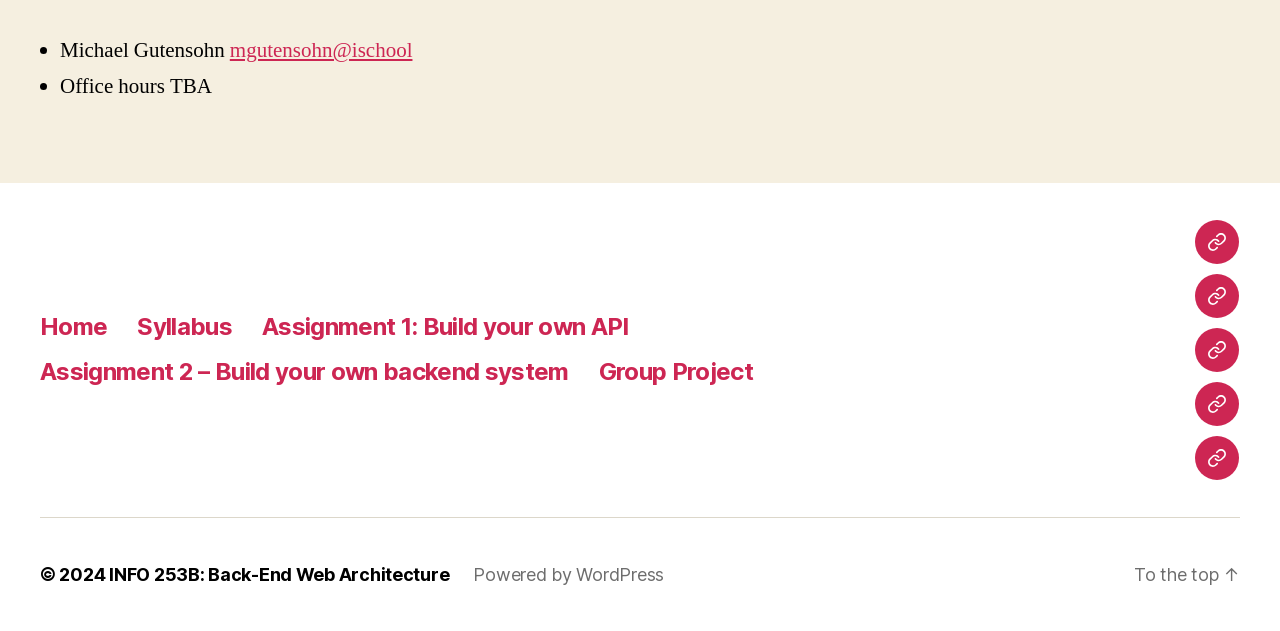Indicate the bounding box coordinates of the clickable region to achieve the following instruction: "Go to office hours."

[0.047, 0.115, 0.166, 0.158]